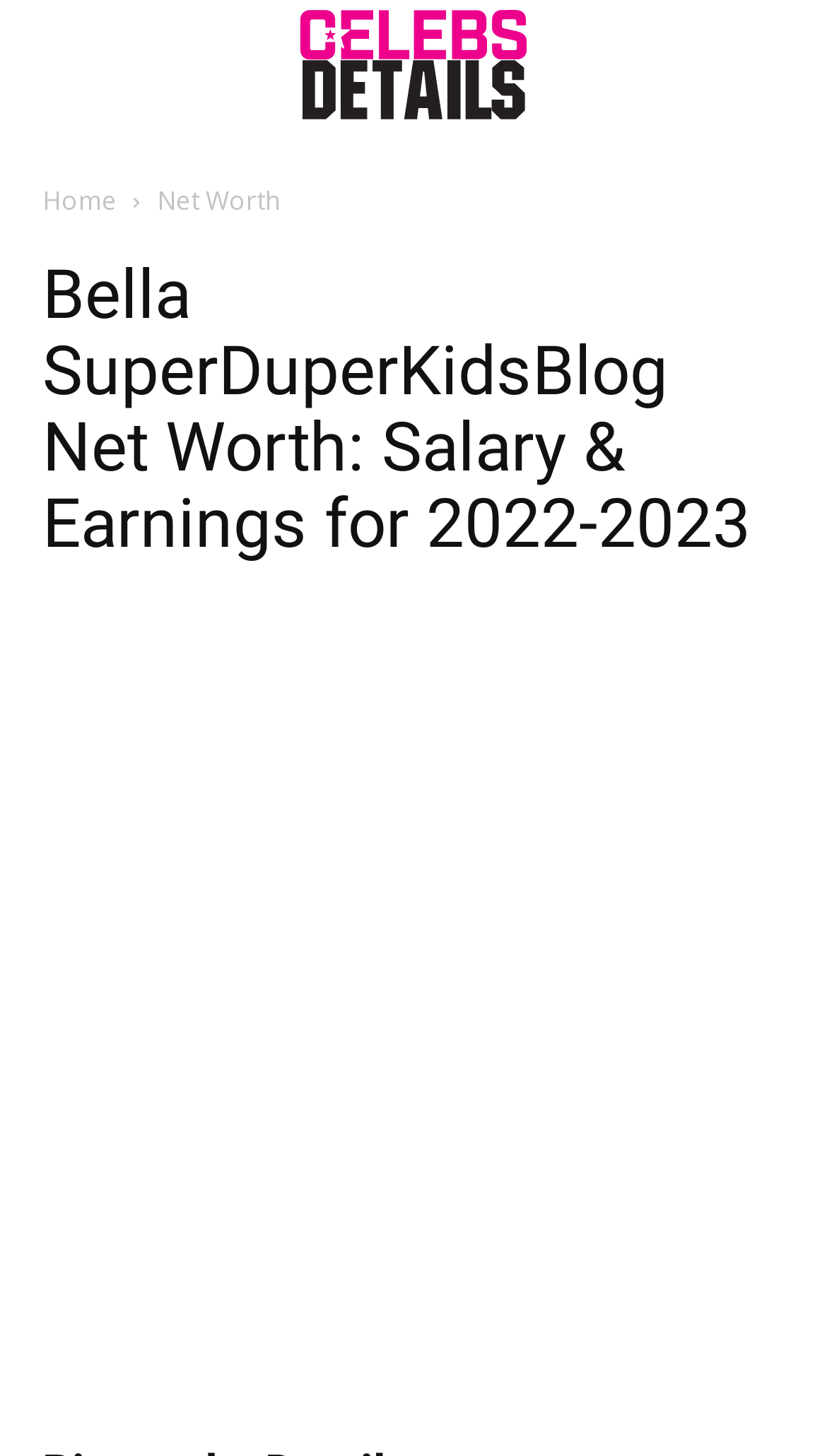Locate the bounding box of the UI element with the following description: "Net Worth".

[0.19, 0.125, 0.338, 0.15]